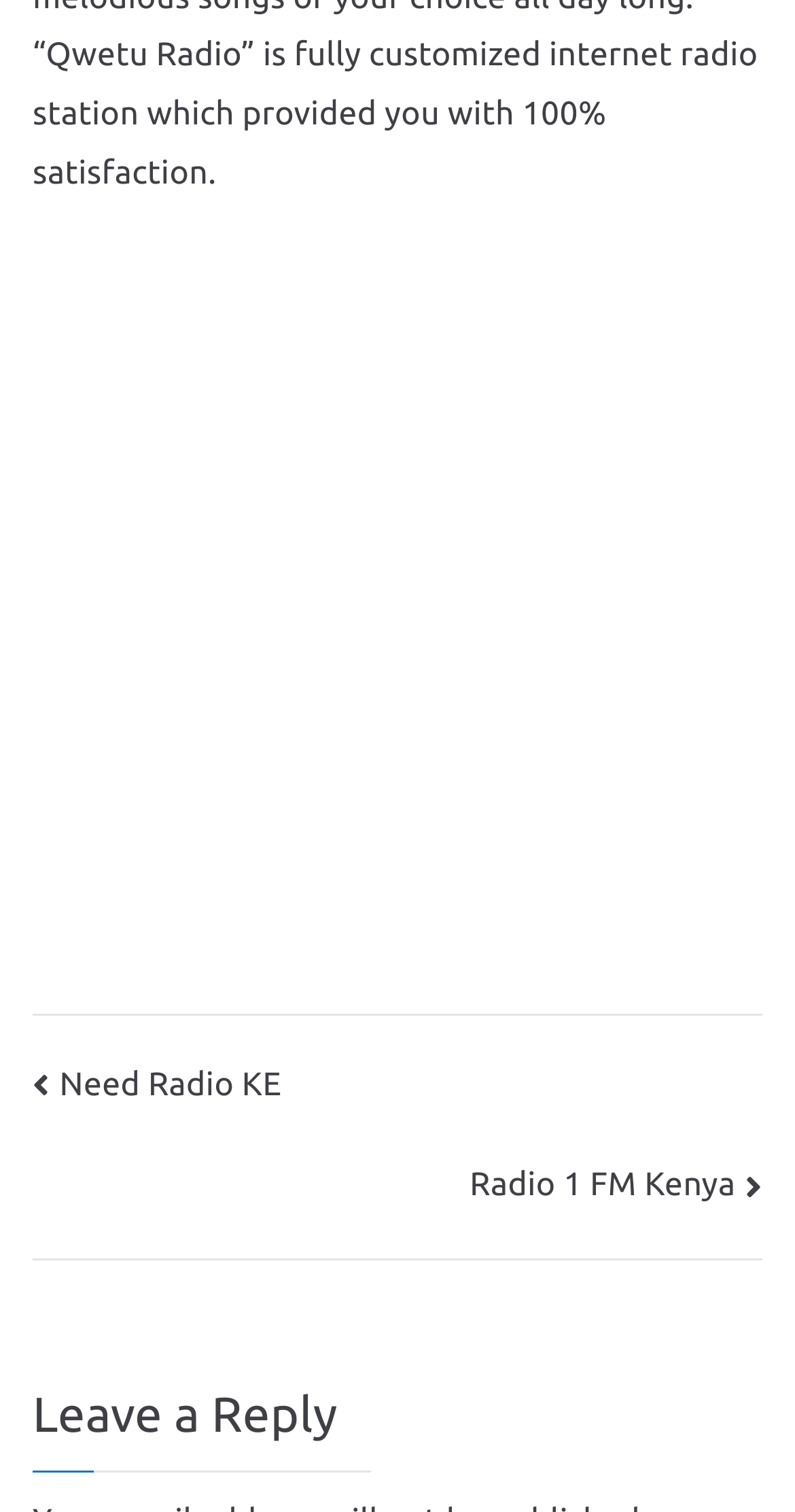What is the purpose of the 'Name' field?
Please answer the question with a detailed response using the information from the screenshot.

The 'Name' field is a static text element that is likely a label for a form field where the user can enter their name. This is a common field in comment submission forms, used to identify the commenter.